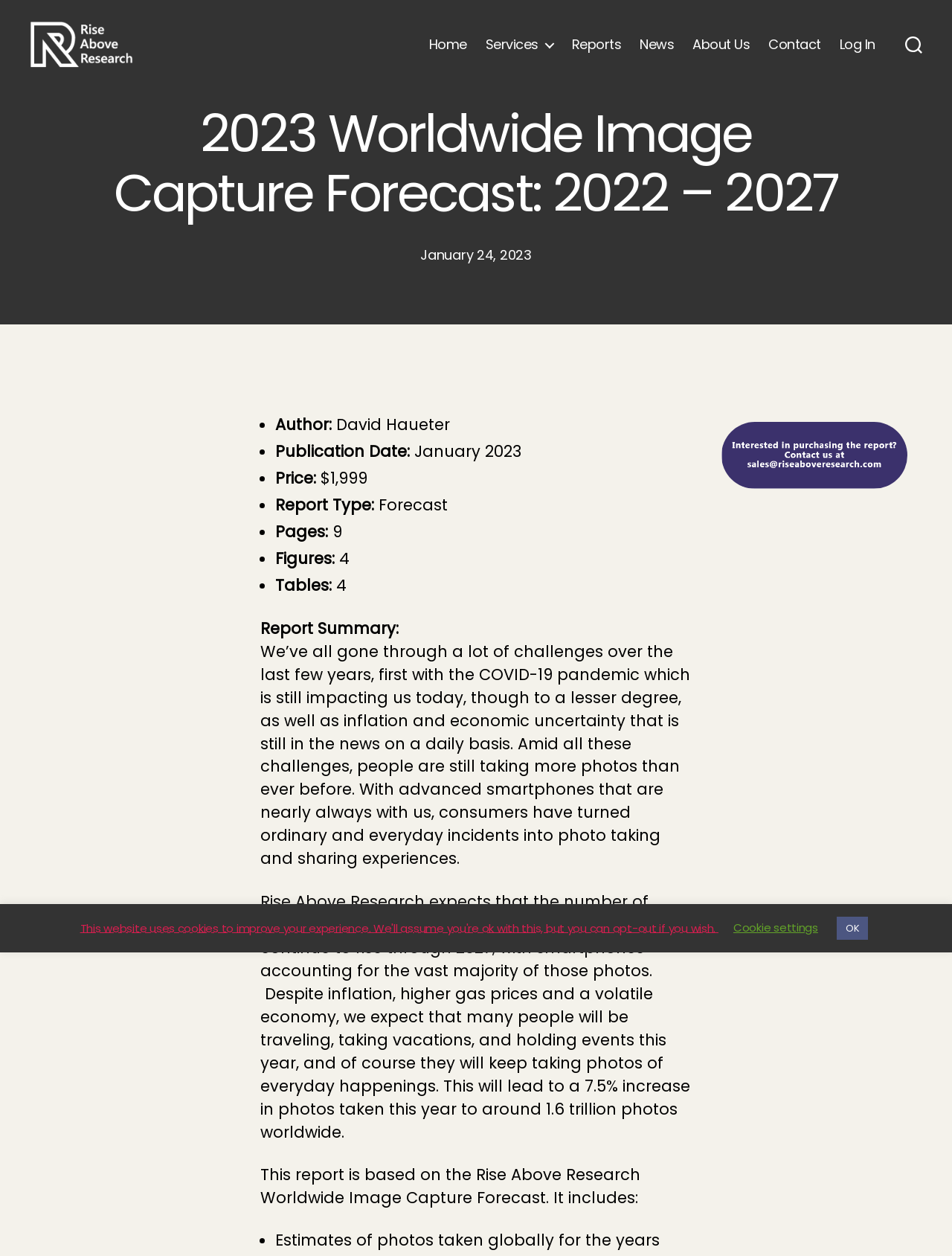Give a concise answer of one word or phrase to the question: 
What is the expected increase in photos taken this year?

7.5%